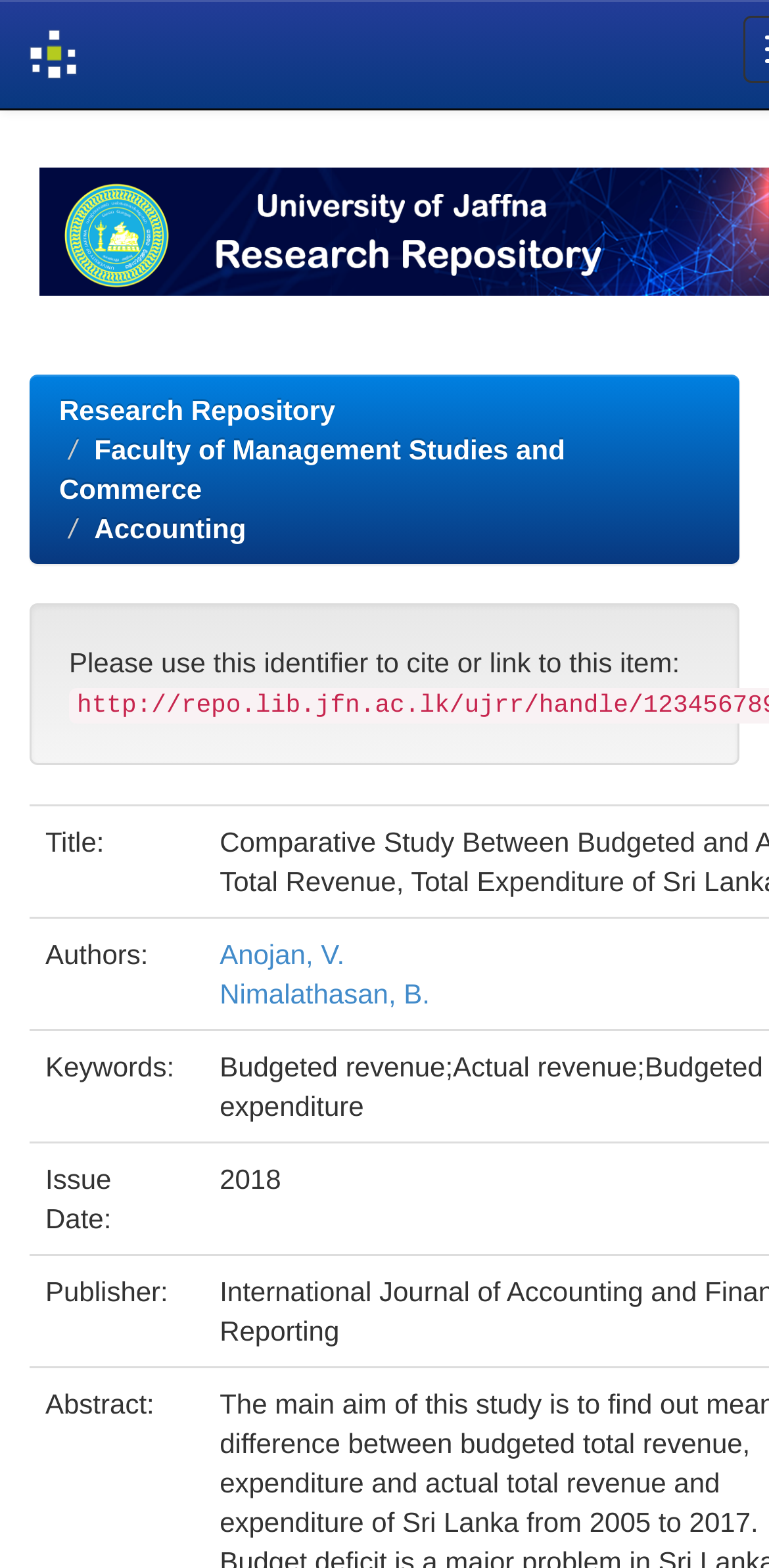Reply to the question below using a single word or brief phrase:
What is the name of the faculty?

Faculty of Management Studies and Commerce